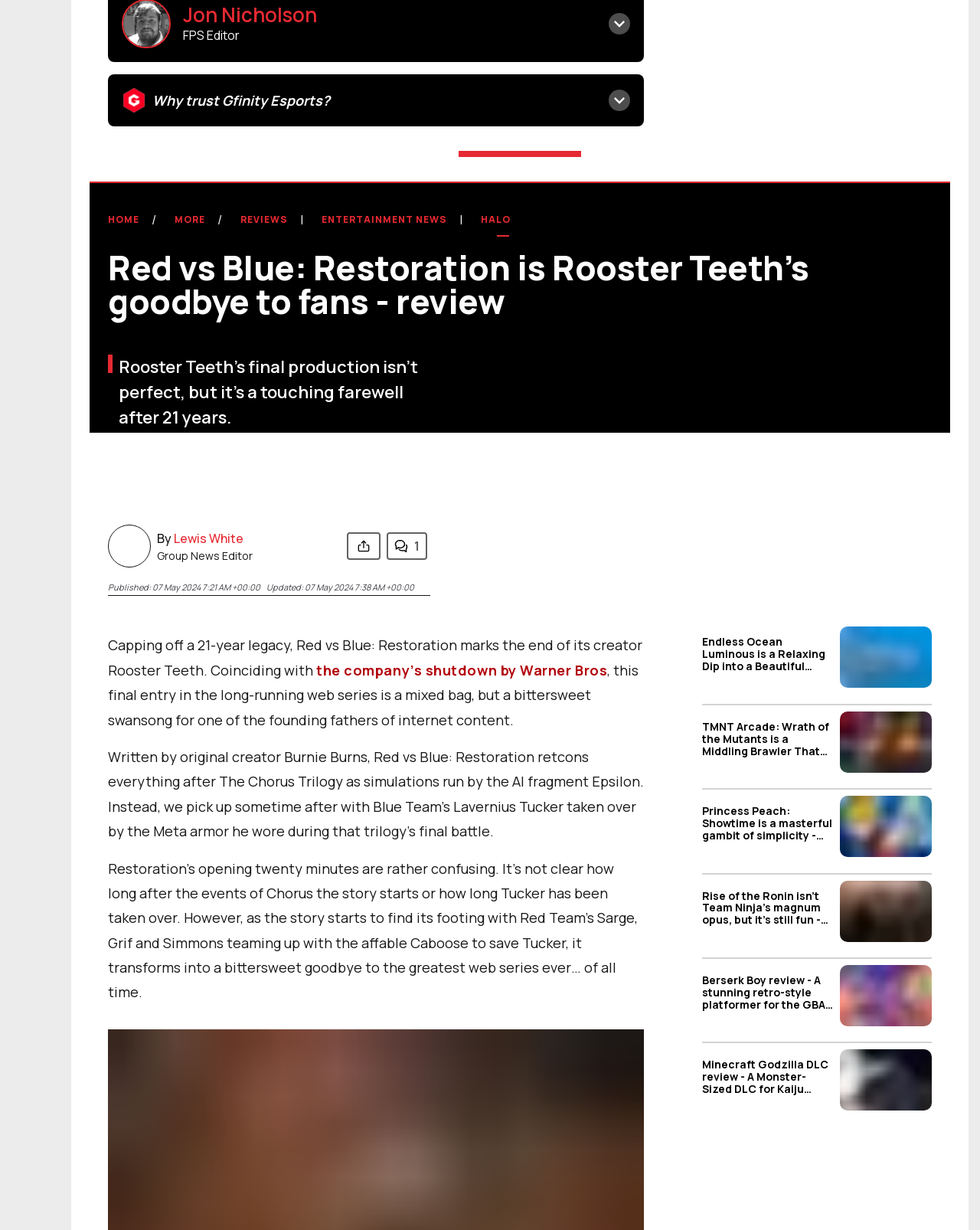Provide a brief response to the question below using one word or phrase:
What is the name of the company that shut down Rooster Teeth?

Warner Bros